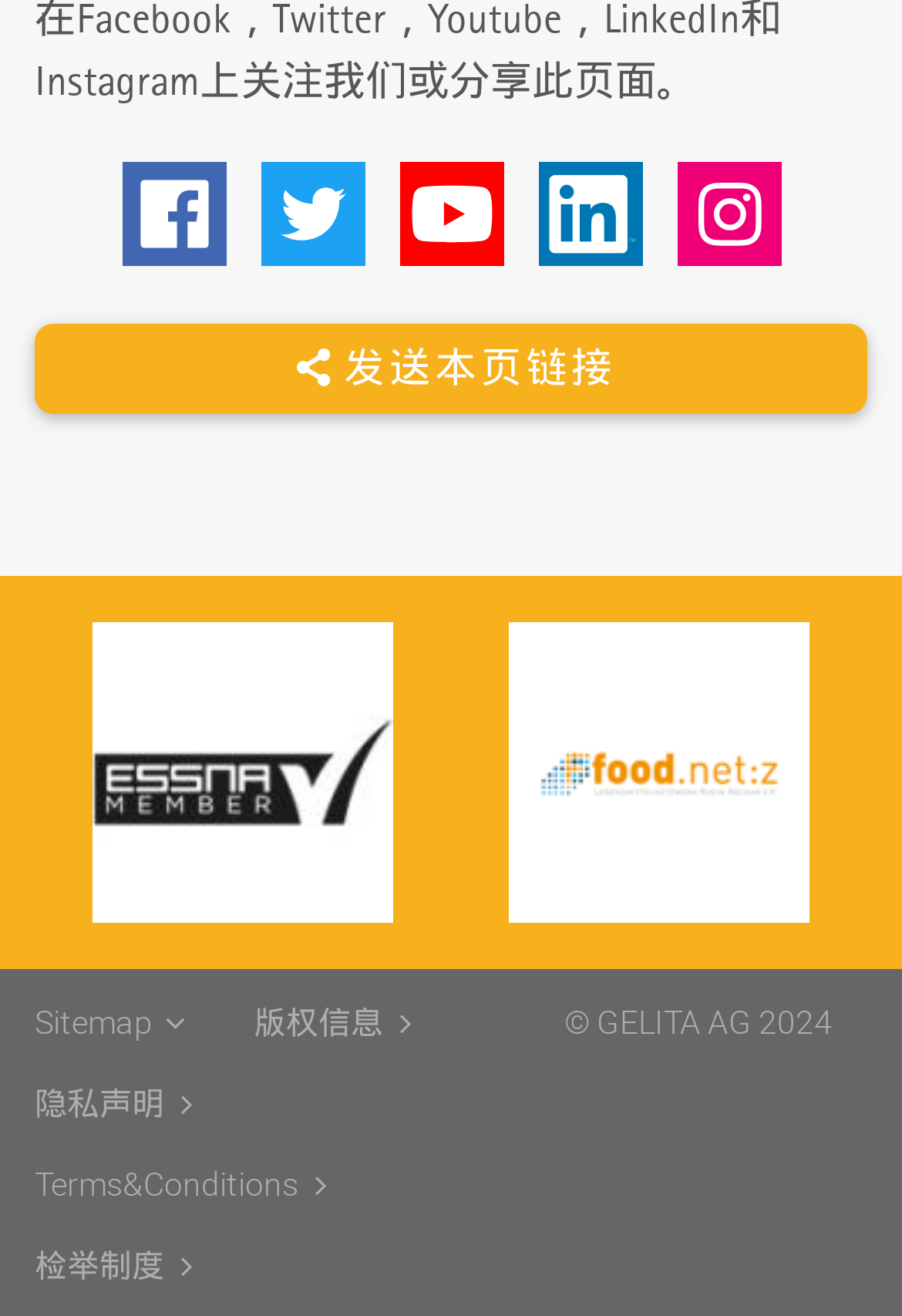Identify the bounding box coordinates of the region that needs to be clicked to carry out this instruction: "Enter username or primary email". Provide these coordinates as four float numbers ranging from 0 to 1, i.e., [left, top, right, bottom].

None